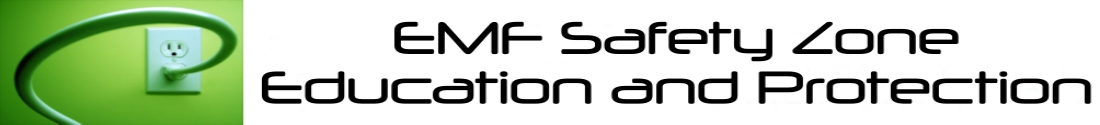Summarize the image with a detailed description that highlights all prominent details.

The image prominently features the logo for "EMF Safety Zone," which is positioned alongside a stylized illustration of an electrical outlet and a twisted power cord, all set against a vibrant green background. The text "Education and Protection" is presented in bold, modern typography, emphasizing the organization's commitment to raising awareness about electromagnetic fields (EMF) and promoting safety measures. This visual composition reflects the organization's mission to educate the public on the potential health effects of EMF exposure and advocate for protective measures in everyday environments.